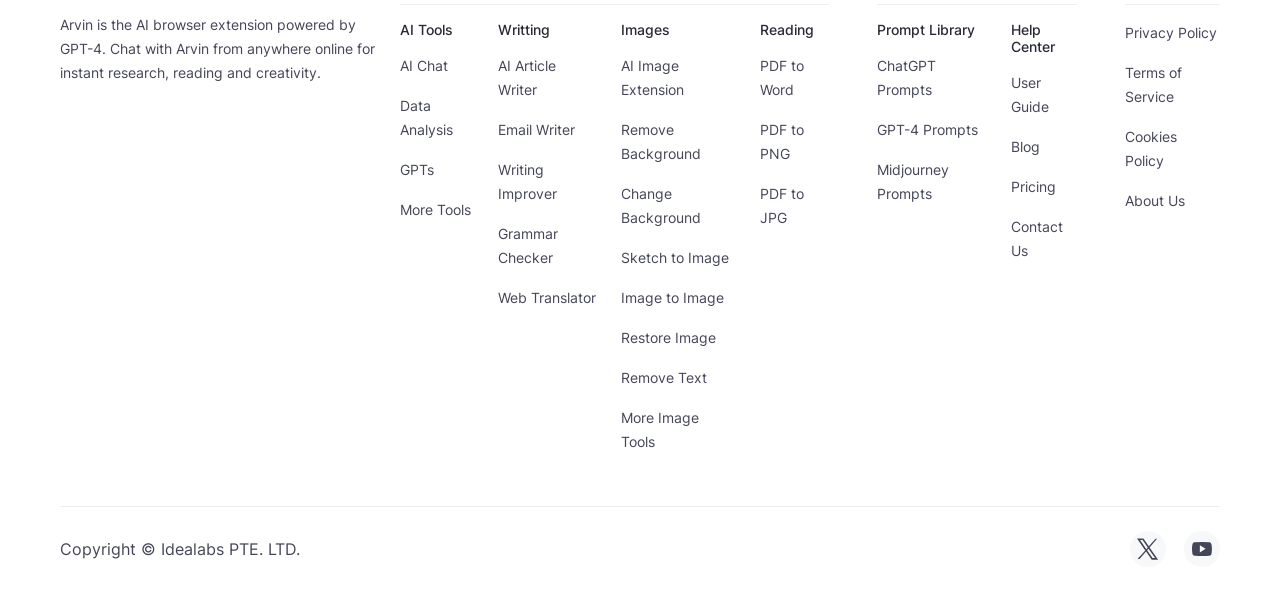What is Arvin?
Examine the screenshot and reply with a single word or phrase.

AI browser extension